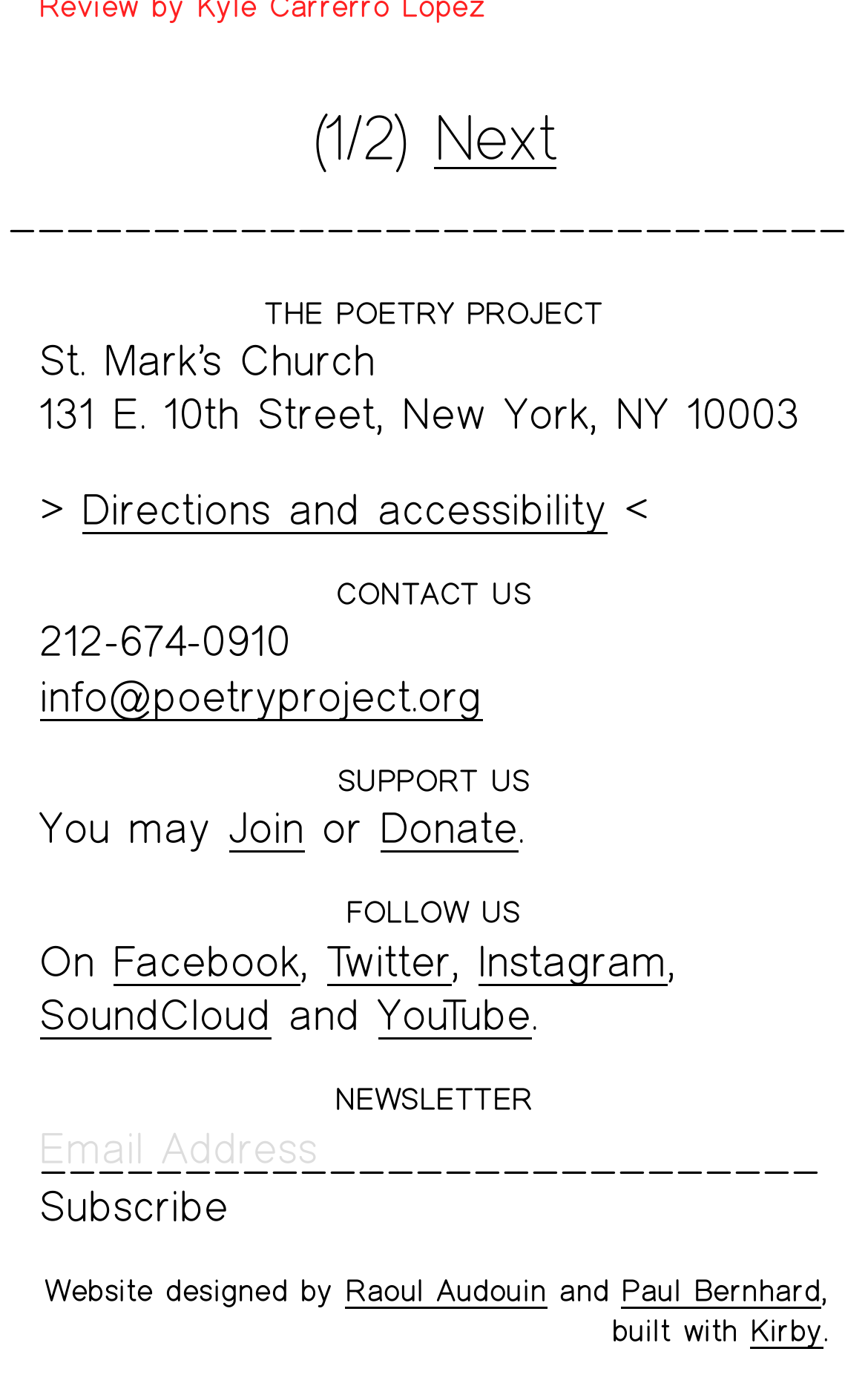Identify the bounding box for the UI element that is described as follows: "Donate".

[0.437, 0.577, 0.596, 0.614]